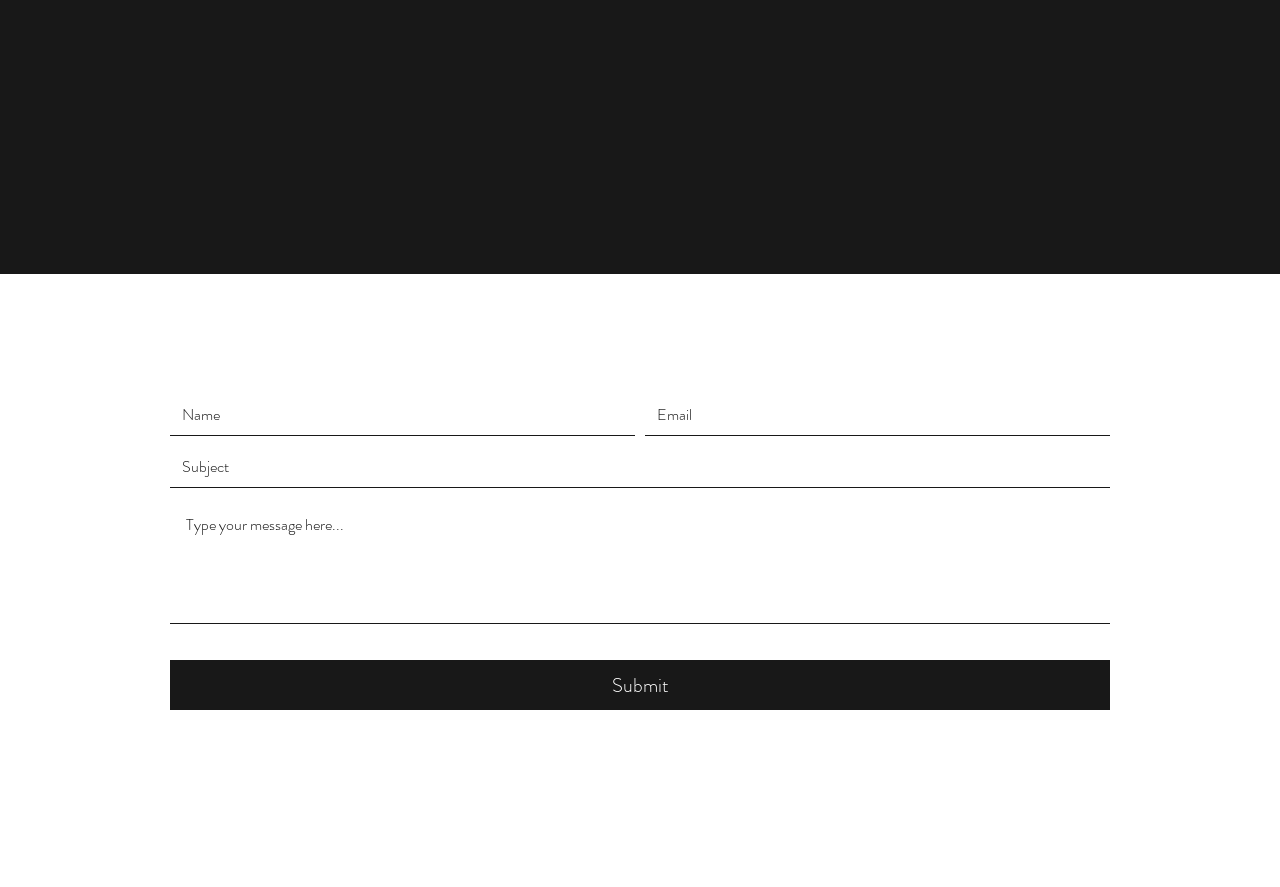Answer the following query with a single word or phrase:
What is the button at the bottom used for?

To submit the form